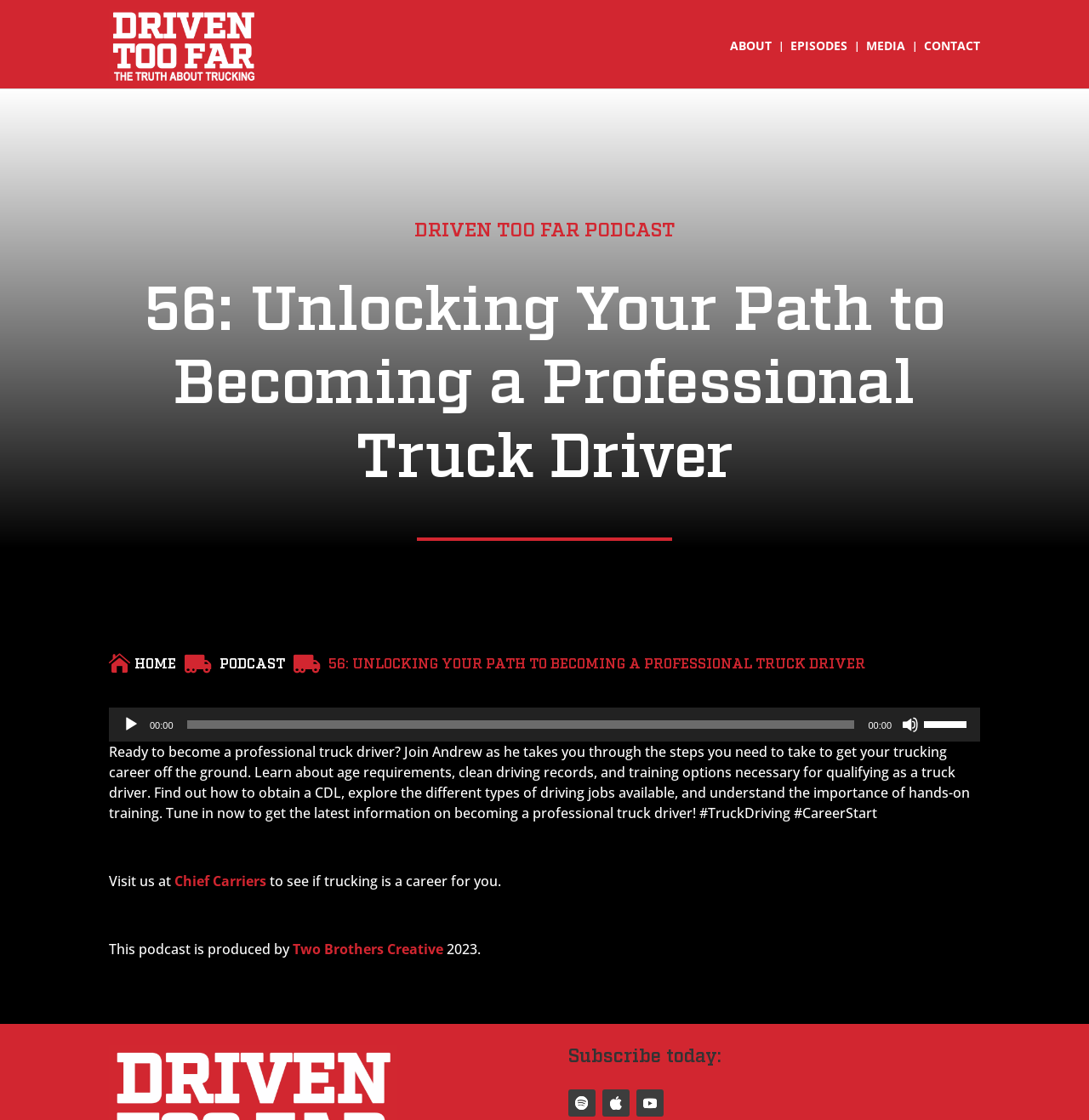Give a short answer to this question using one word or a phrase:
What is the purpose of the slider with the label 'Volume Slider'?

To adjust the volume